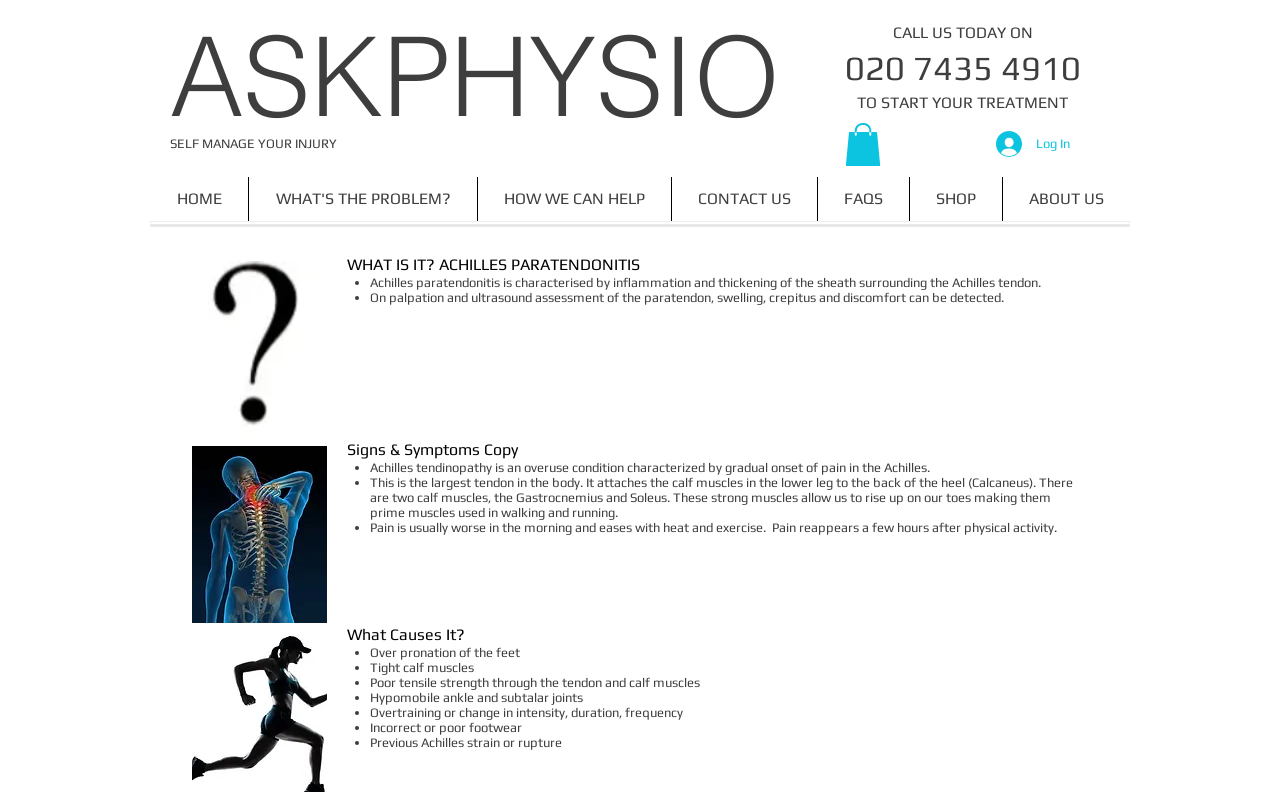Identify the bounding box of the UI component described as: "WHAT'S THE PROBLEM?".

[0.194, 0.223, 0.373, 0.278]